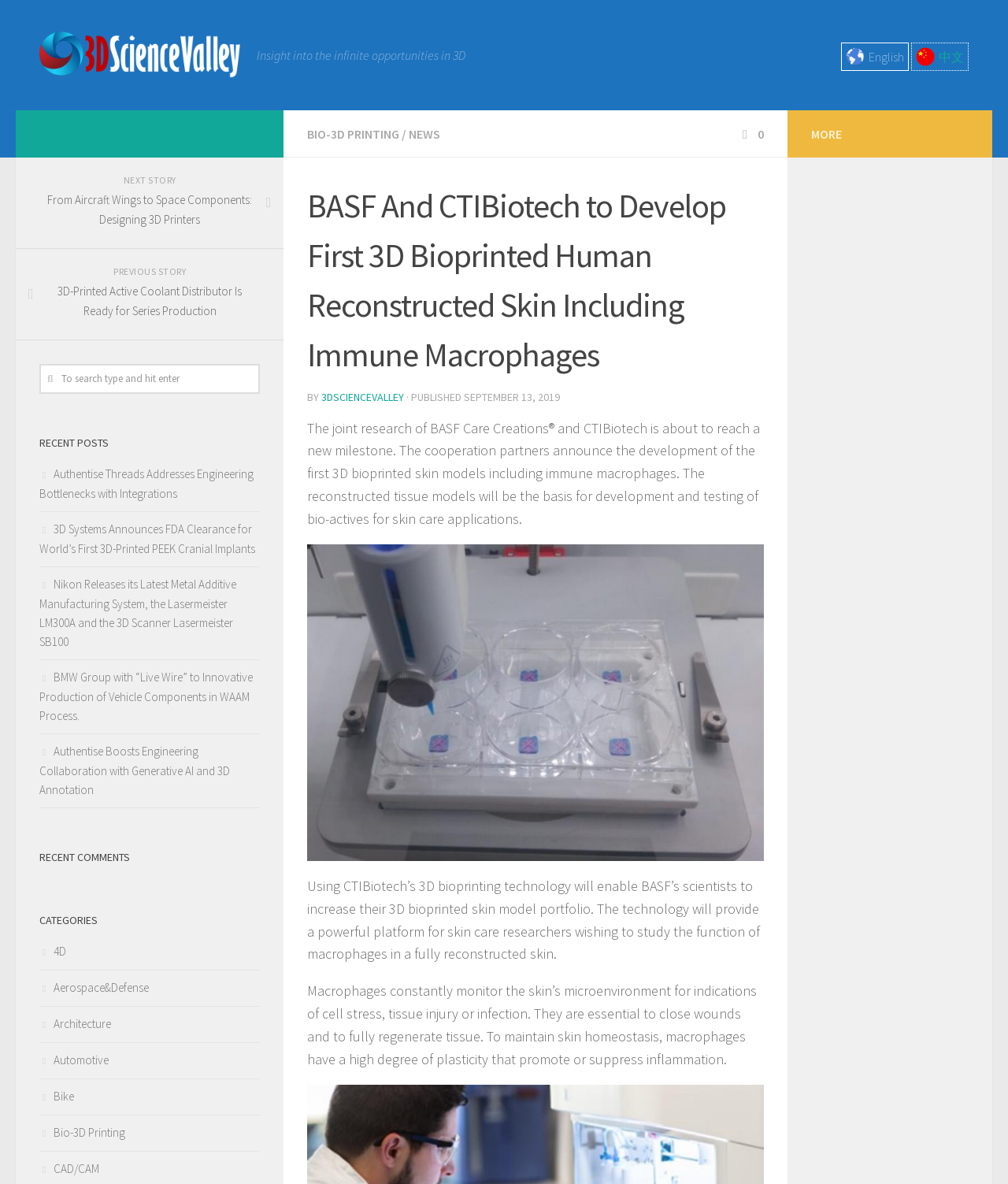Offer a detailed explanation of the webpage layout and contents.

This webpage is about 3D Science Valley, a platform focused on 3D printing and biotechnology. At the top, there is a logo and a link to the website's title, "3D Science Valley". Below it, there is a tagline "Insight into the infinite opportunities in 3D". 

On the top-right corner, there are language options, including English and Chinese. Below the language options, there are navigation links, including "BIO-3D PRINTING" and "NEWS". 

The main content of the webpage is an article titled "BASF And CTIBiotech to Develop First 3D Bioprinted Human Reconstructed Skin Including Immune Macrophages". The article is divided into several paragraphs, describing the joint research of BASF Care Creations and CTIBiotech on developing 3D bioprinted skin models including immune macrophages. The article explains the importance of macrophages in skin care and how the technology will provide a powerful platform for skin care researchers.

On the right side of the article, there are links to previous and next stories. Below the article, there is a search bar with a placeholder text "To search type and hit enter". 

Further down, there are sections for "RECENT POSTS", "RECENT COMMENTS", and "CATEGORIES". The "RECENT POSTS" section lists several articles related to 3D printing and biotechnology, while the "CATEGORIES" section lists various categories, including 4D, Aerospace&Defense, Architecture, and Bio-3D Printing, among others.